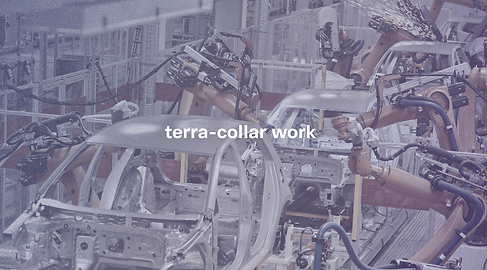What is the color palette of the image?
With the help of the image, please provide a detailed response to the question.

The aesthetic of the image is enhanced by a muted color palette, which emphasizes the futuristic and industrial nature of the setting, creating a visually appealing atmosphere.